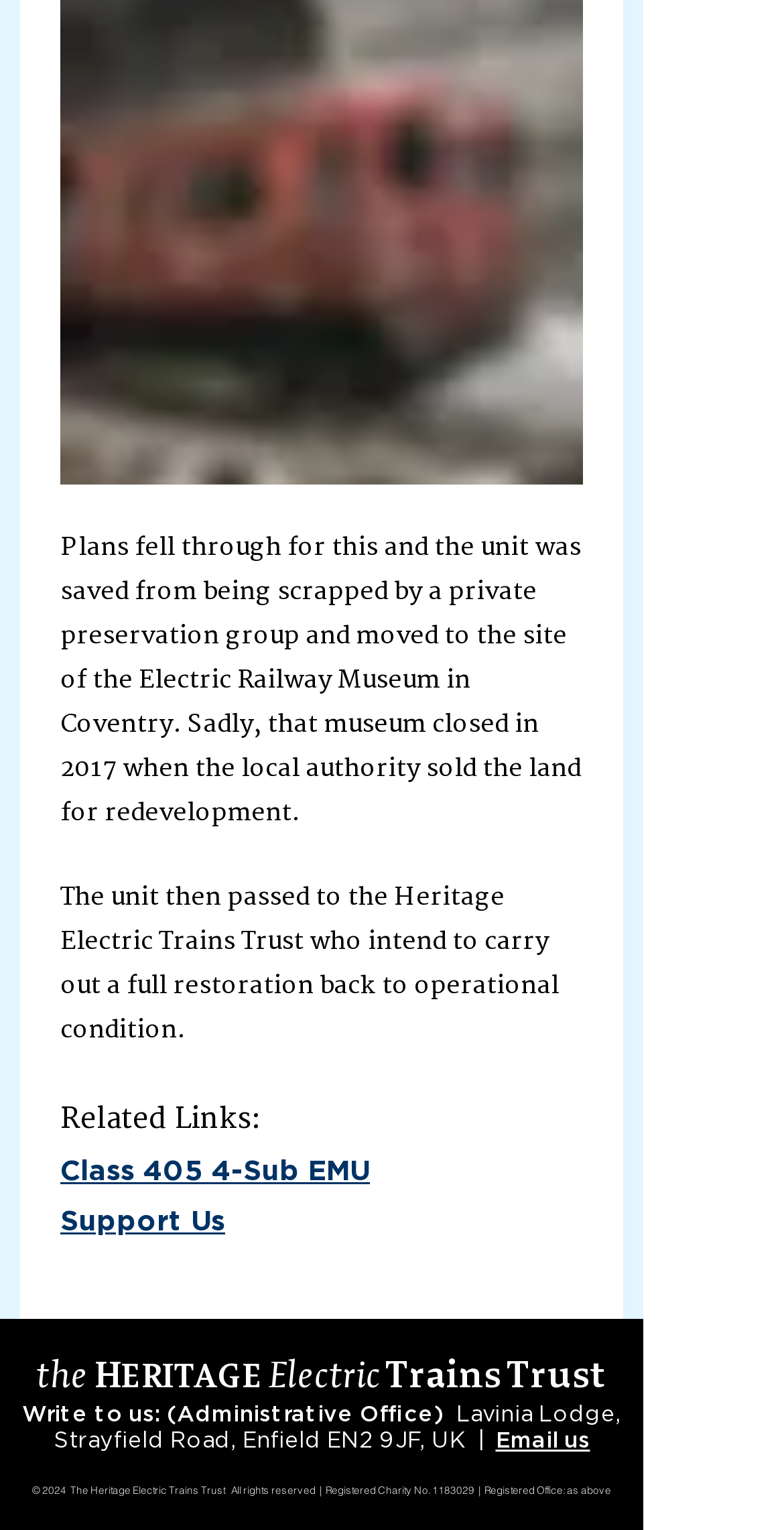What is the link related to the unit's class?
Give a detailed response to the question by analyzing the screenshot.

I found the answer by looking at the links on the webpage, specifically the link 'Class 405 4-Sub EMU'.